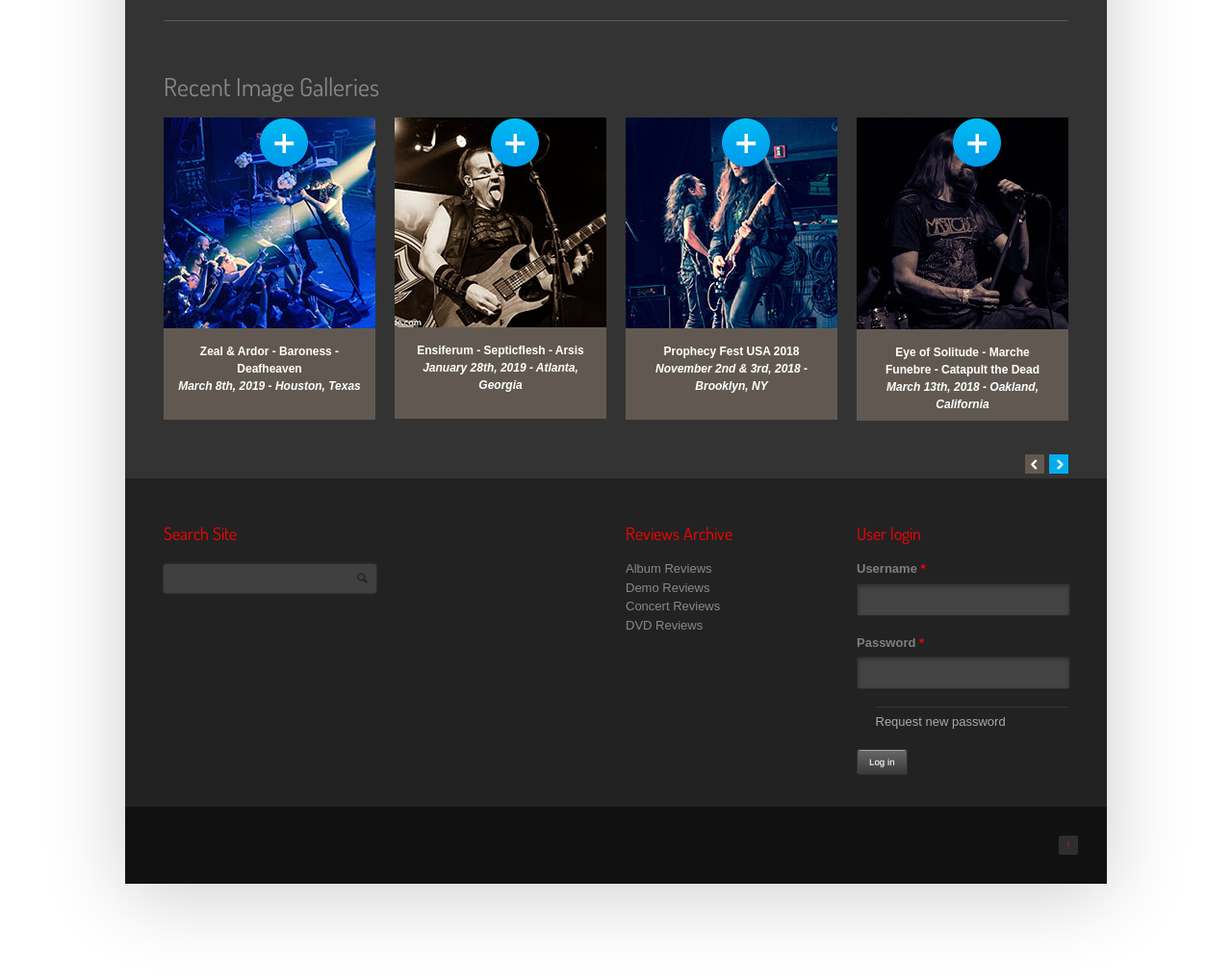Determine the bounding box coordinates of the clickable region to carry out the instruction: "Search the site".

[0.133, 0.576, 0.306, 0.605]